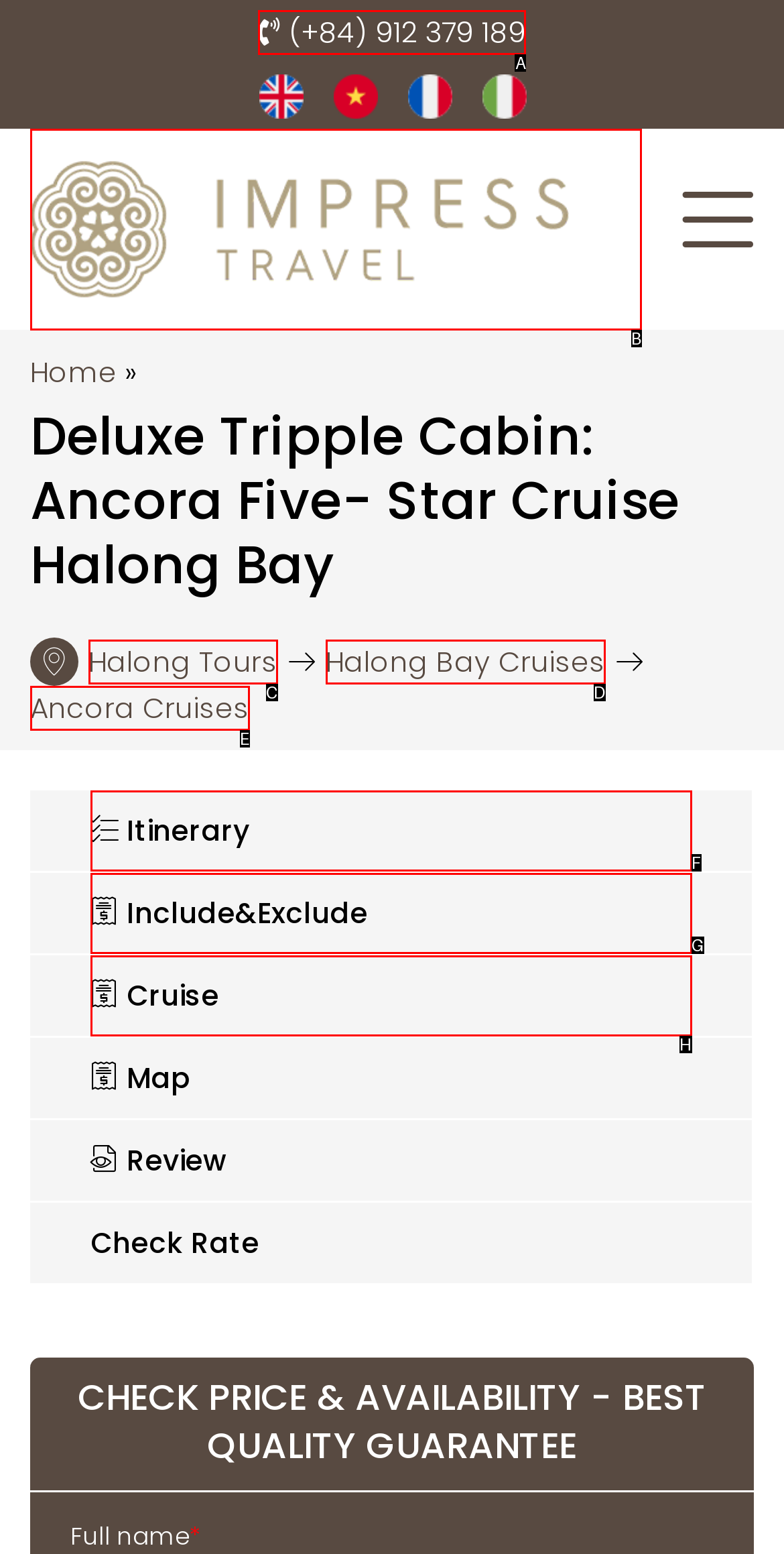Select the option that fits this description: Halong Bay Cruises
Answer with the corresponding letter directly.

D